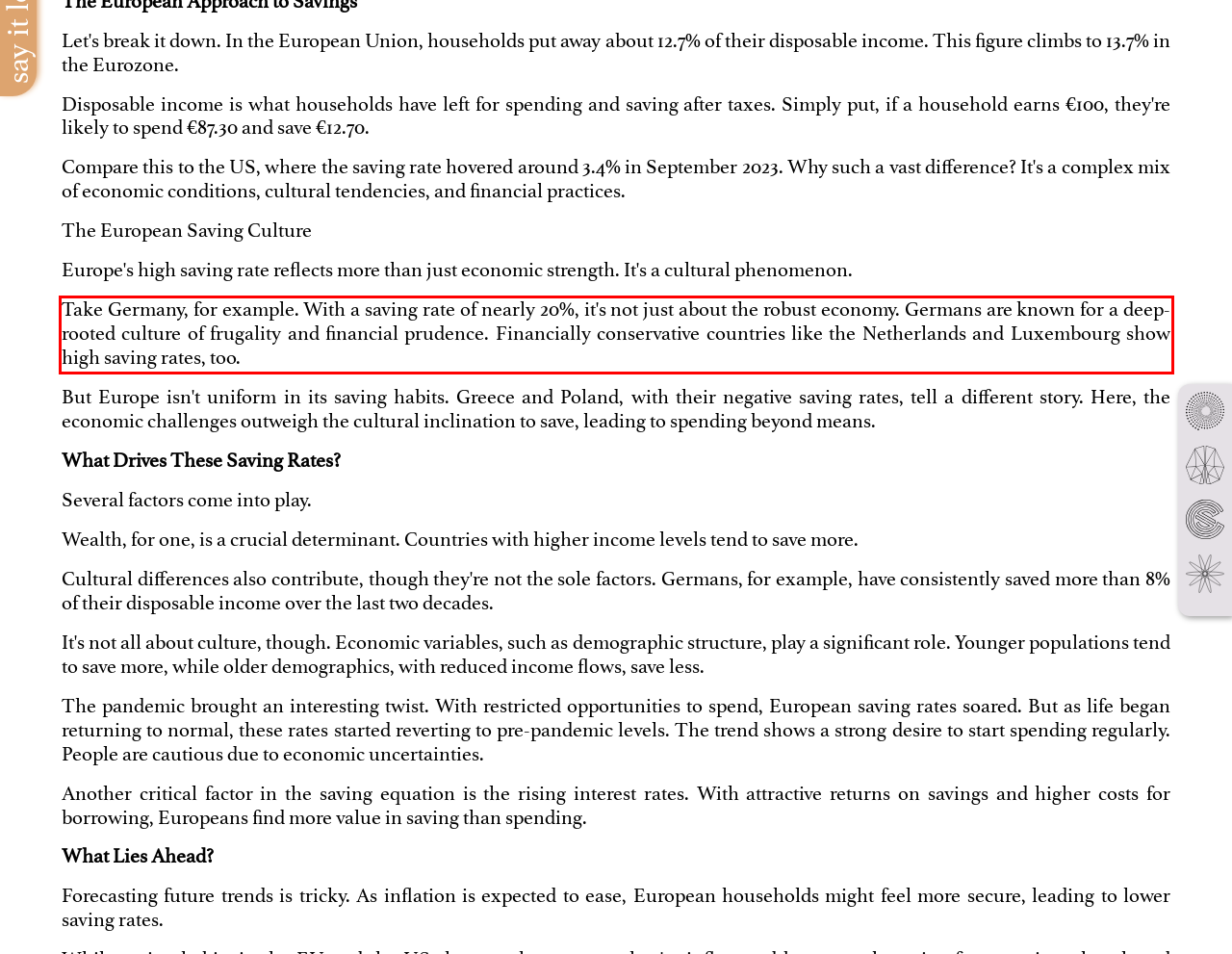Please examine the webpage screenshot and extract the text within the red bounding box using OCR.

Take Germany, for example. With a saving rate of nearly 20%, it's not just about the robust economy. Germans are known for a deep-rooted culture of frugality and financial prudence. Financially conservative countries like the Netherlands and Luxembourg show high saving rates, too.